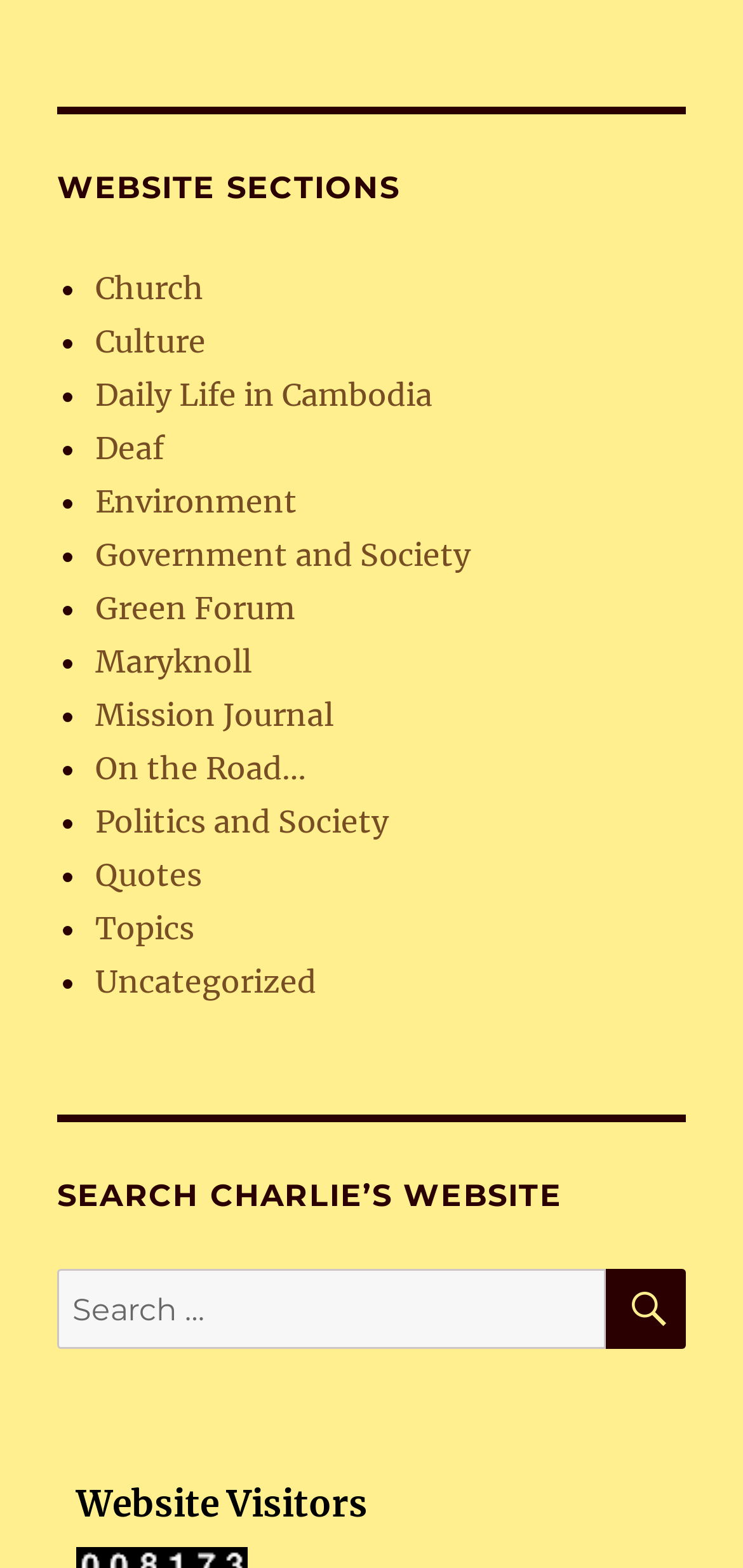What is the icon used in the search button?
Look at the image and respond with a single word or a short phrase.

uf400 SEARCH